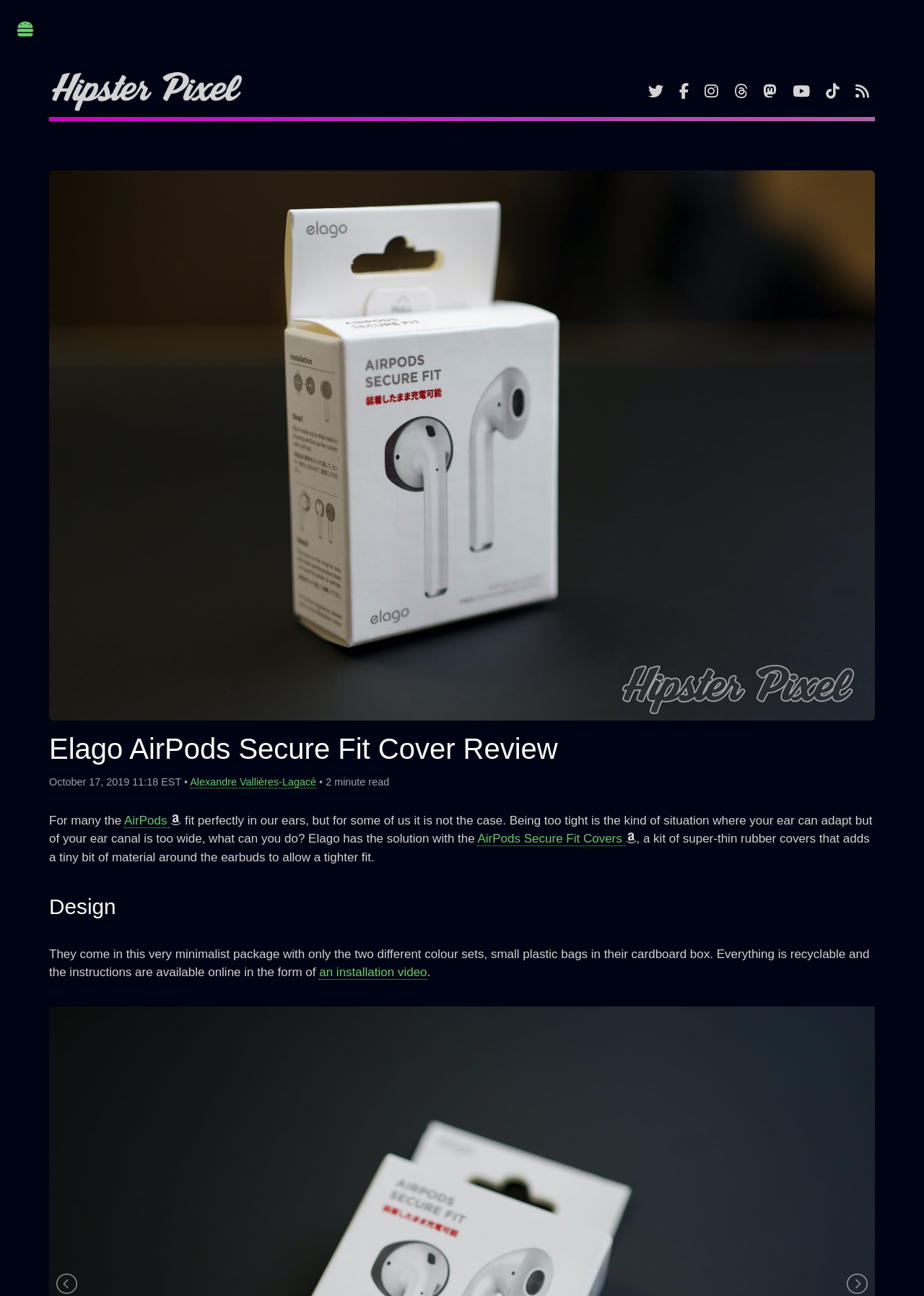How long does it take to read the current article?
Please describe in detail the information shown in the image to answer the question.

The reading time of the current article can be found below the heading of the webpage, where it says '• 2 minute read'. This indicates that the article can be read in approximately 2 minutes.